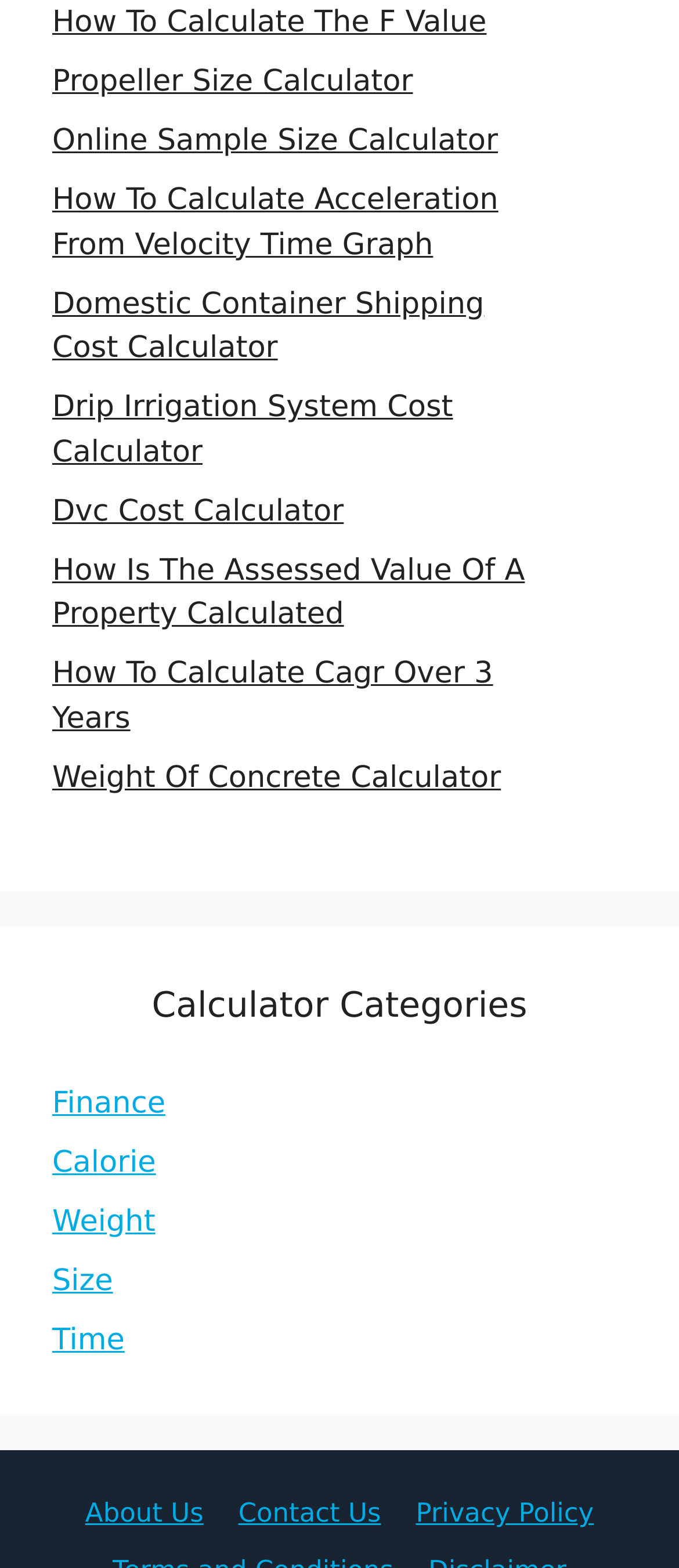From the webpage screenshot, predict the bounding box of the UI element that matches this description: "Size".

[0.077, 0.806, 0.166, 0.828]